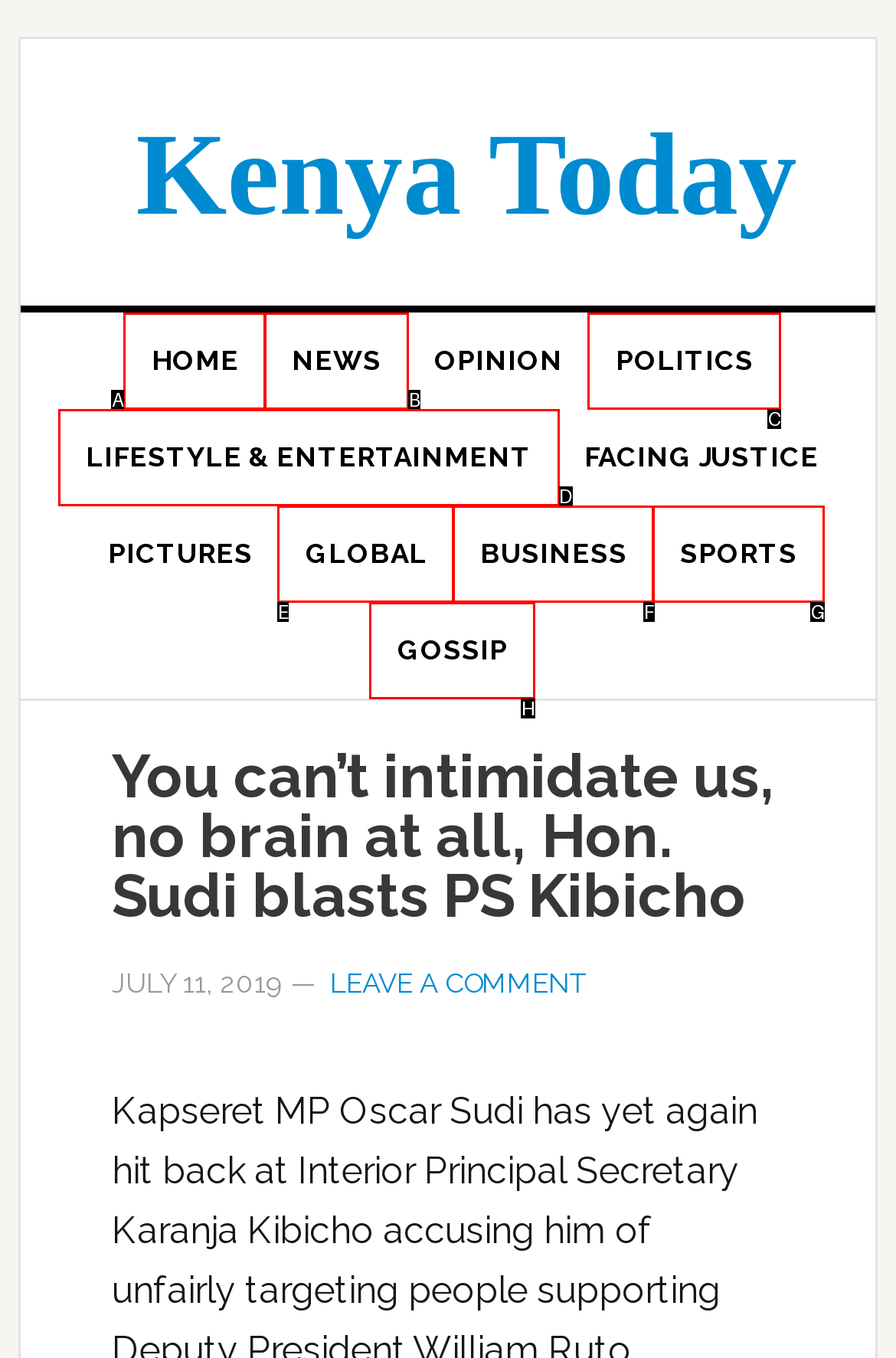Find the option that fits the given description: Lifestyle & entertainment
Answer with the letter representing the correct choice directly.

D